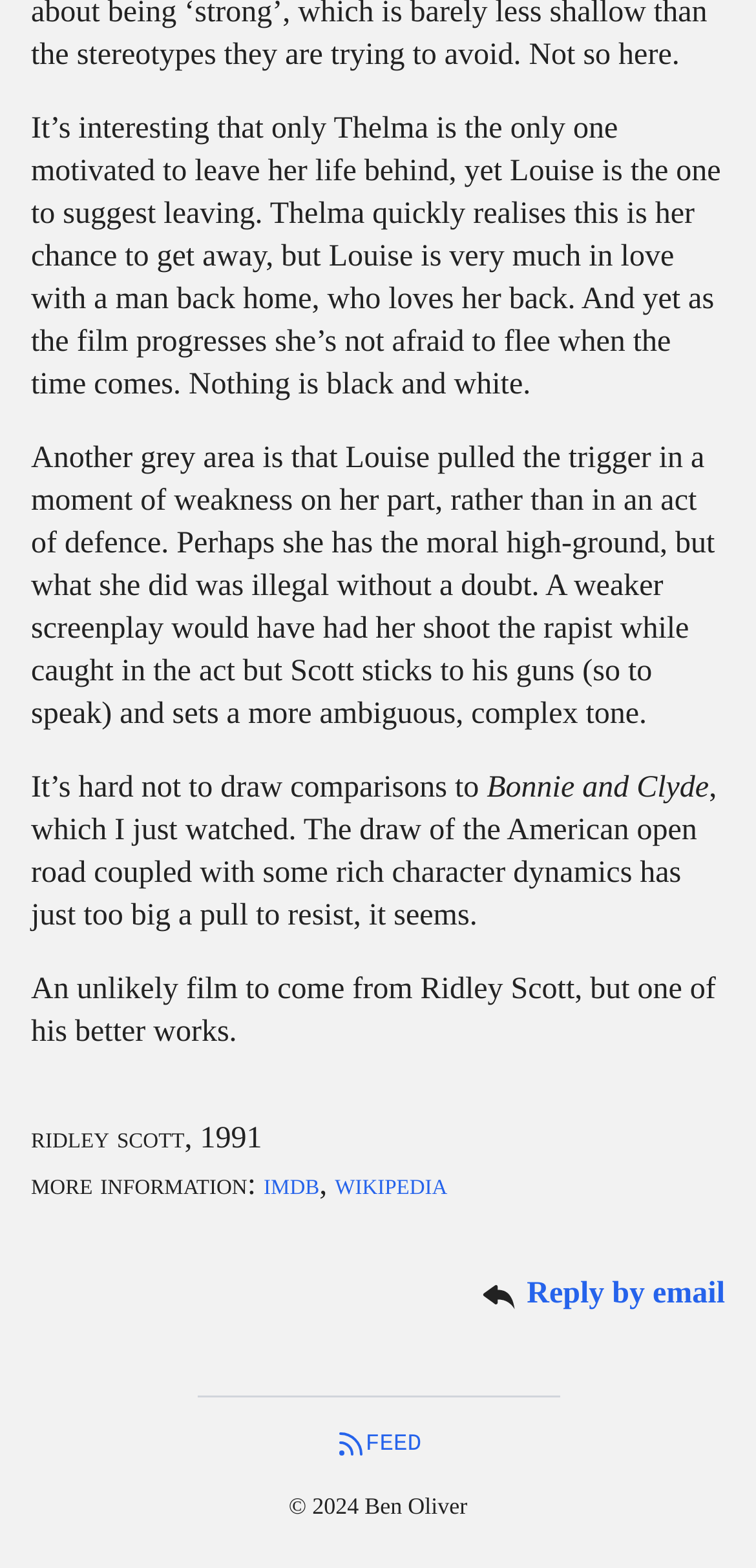Identify the bounding box of the HTML element described here: "FEED". Provide the coordinates as four float numbers between 0 and 1: [left, top, right, bottom].

[0.442, 0.911, 0.558, 0.931]